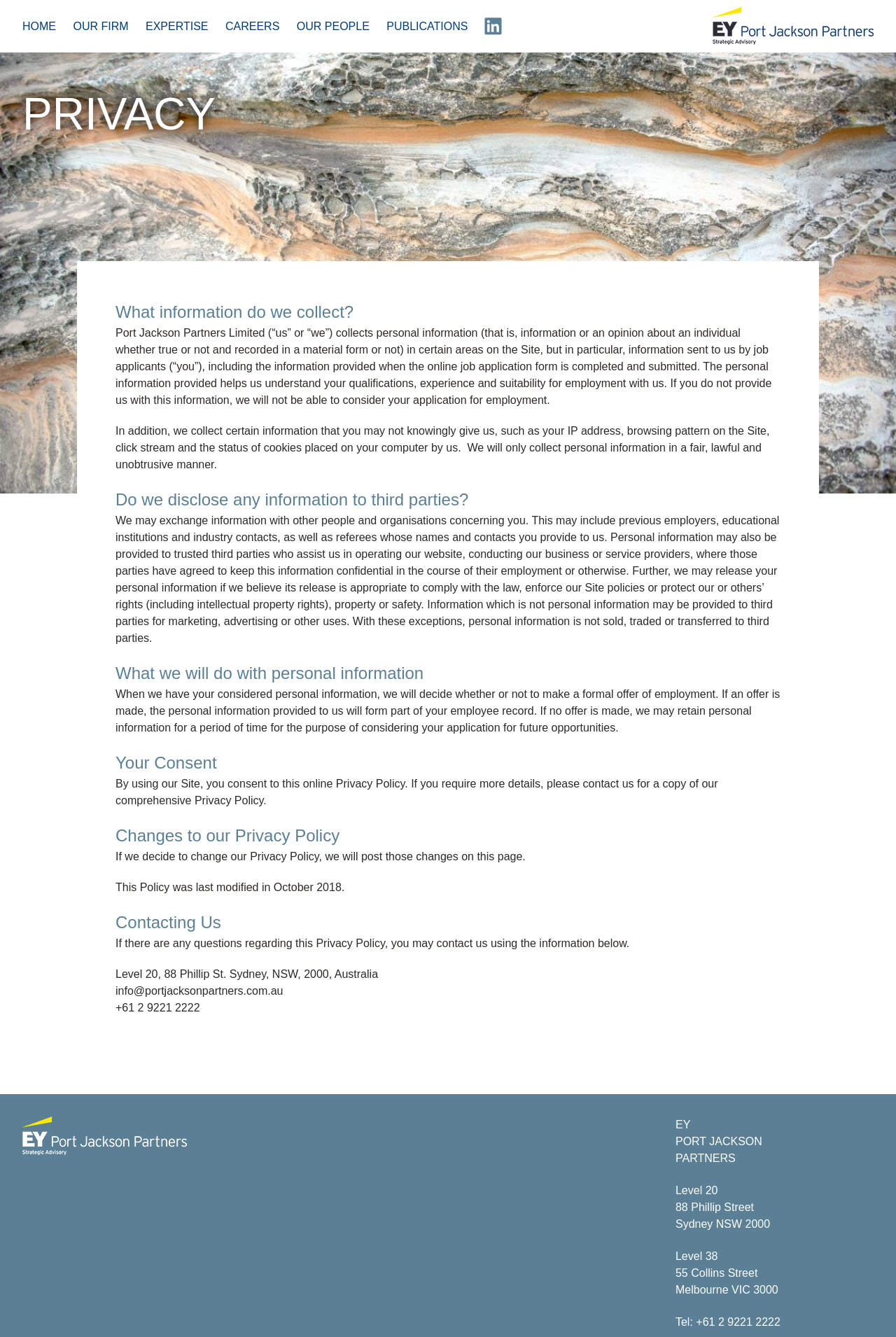What happens to personal information if no job offer is made?
Please describe in detail the information shown in the image to answer the question.

According to the webpage, if no offer is made, Port Jackson Partners Limited may retain personal information for a period of time for the purpose of considering the application for future opportunities.